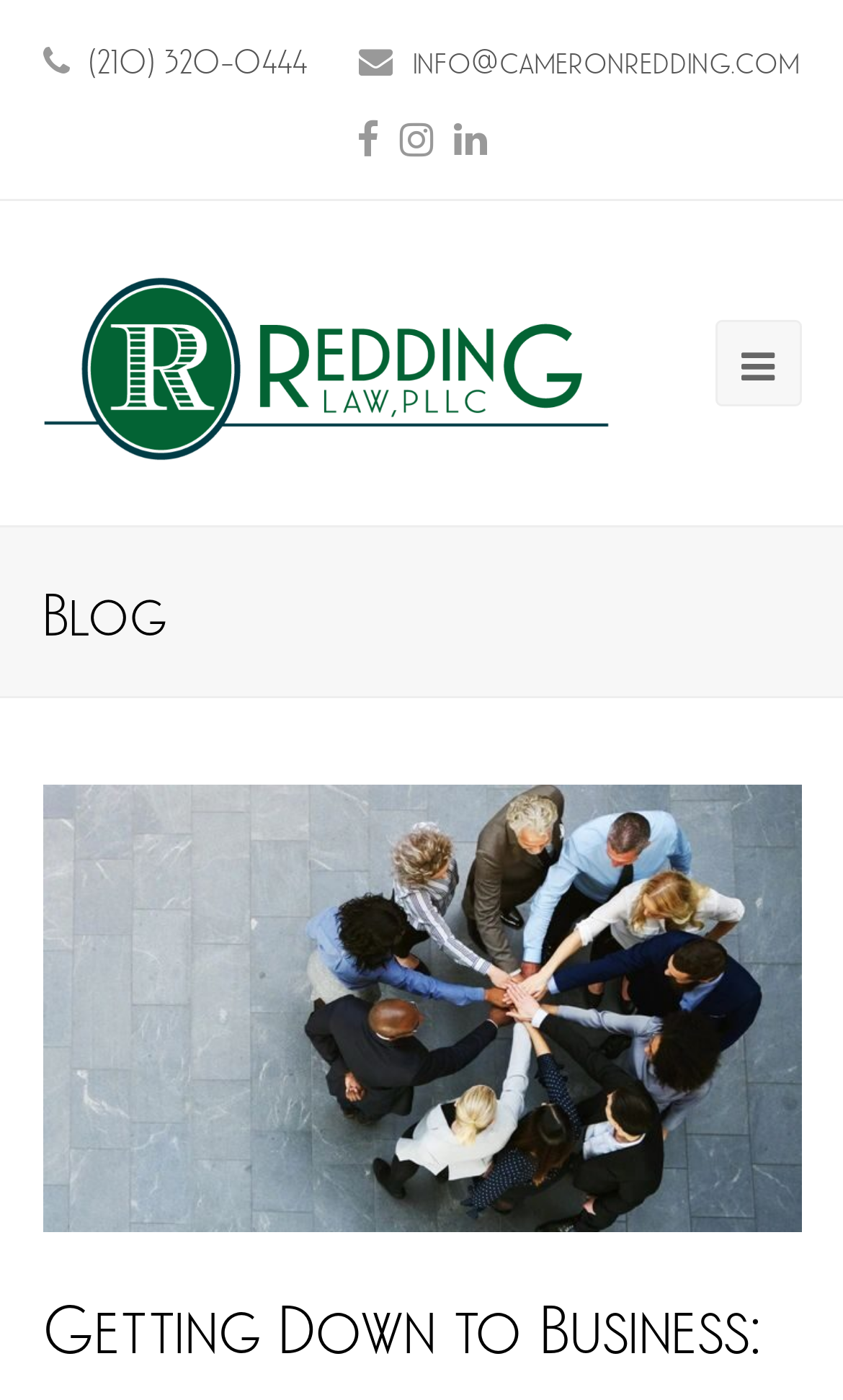Please identify the bounding box coordinates for the region that you need to click to follow this instruction: "Read the blog".

[0.05, 0.41, 0.199, 0.461]